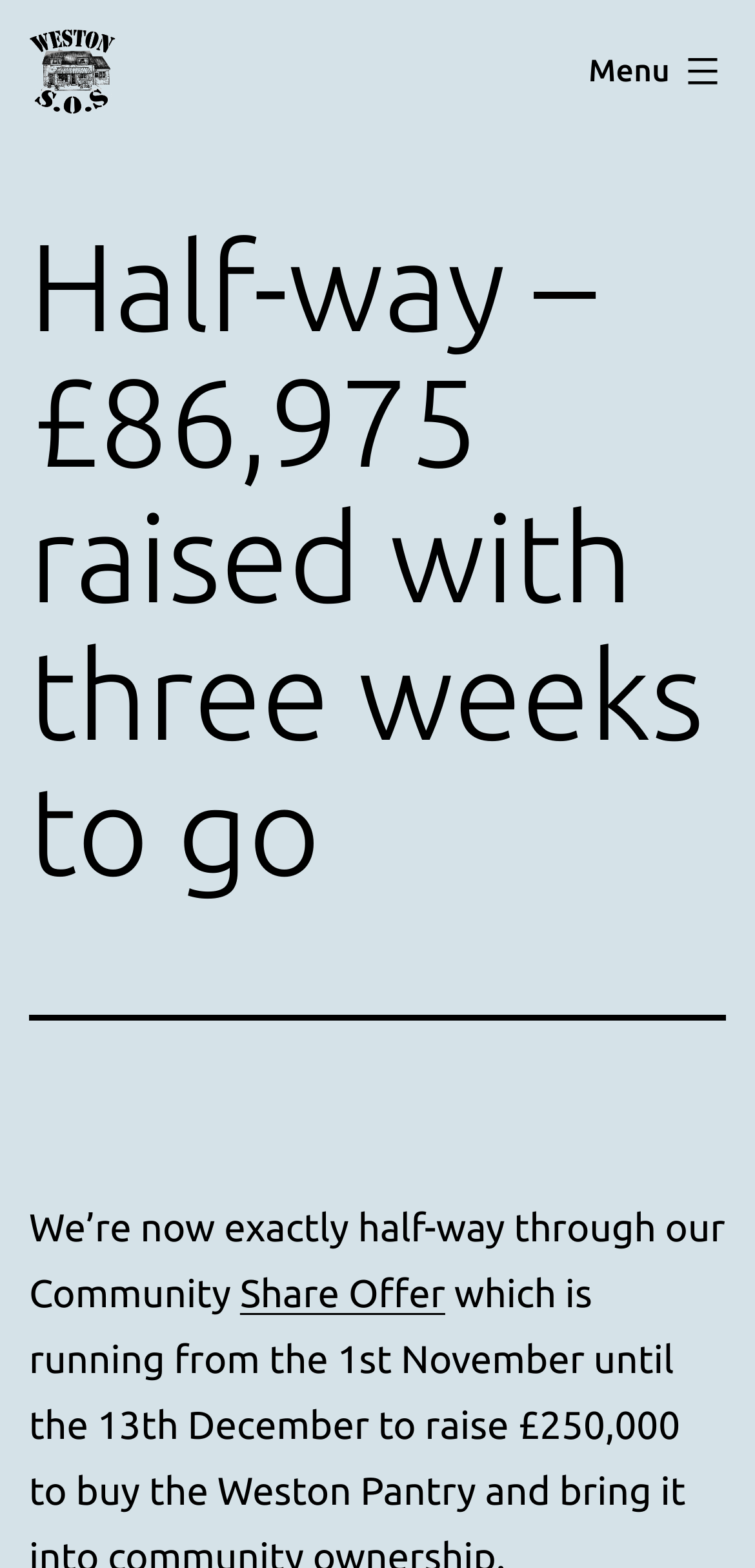What is the target amount to be raised?
Provide a detailed answer to the question, using the image to inform your response.

I found the answer by reading the text on the webpage, which says 'We’re now exactly half-way through our Community Share Offer which is running from the 1st November until the 13th December to raise £250,000 to buy the Weston Pantry and bring'. The target amount to be raised is explicitly mentioned in the text.